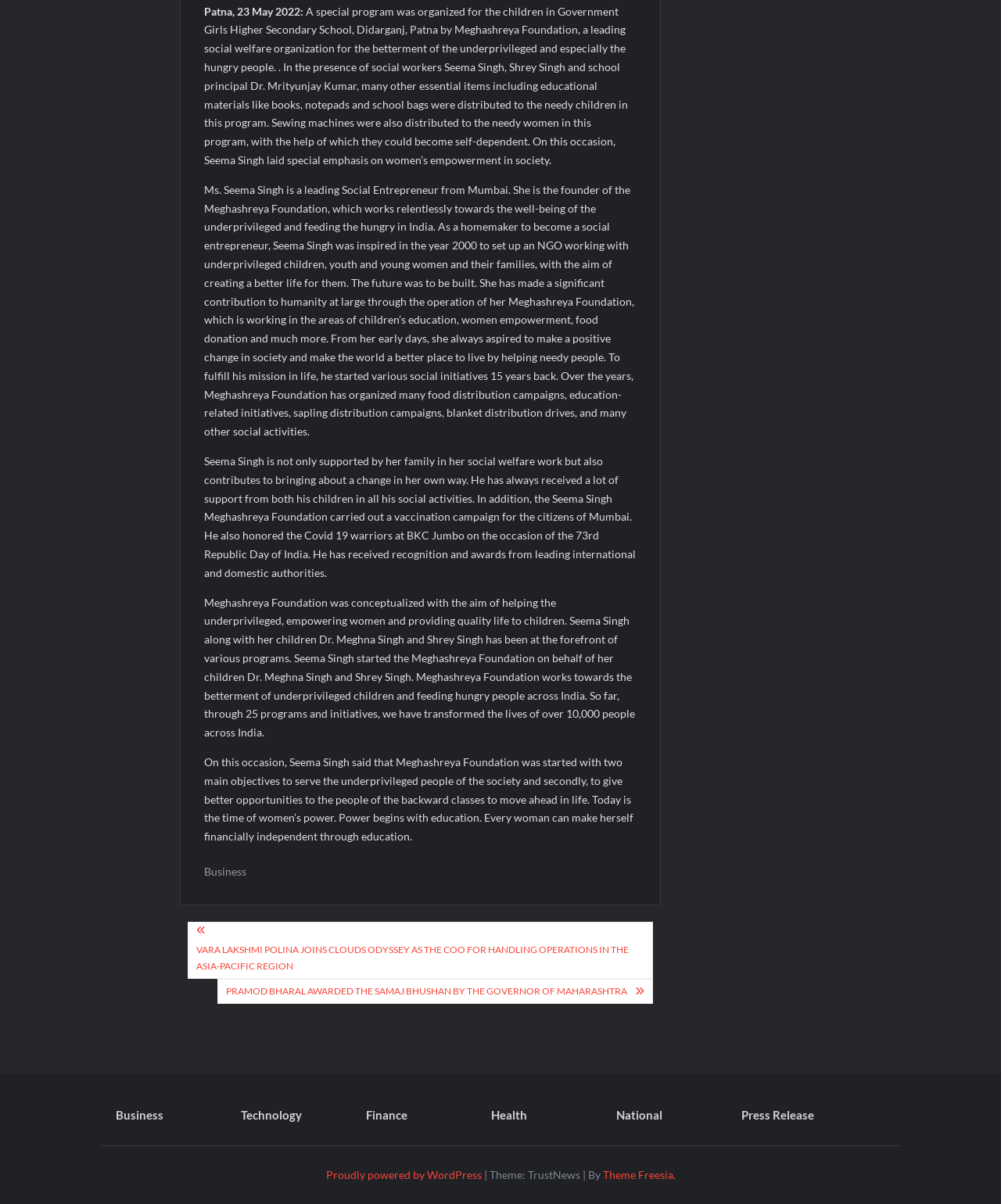Provide the bounding box coordinates of the section that needs to be clicked to accomplish the following instruction: "Click on 'Business' in the footer menu."

[0.116, 0.918, 0.236, 0.935]